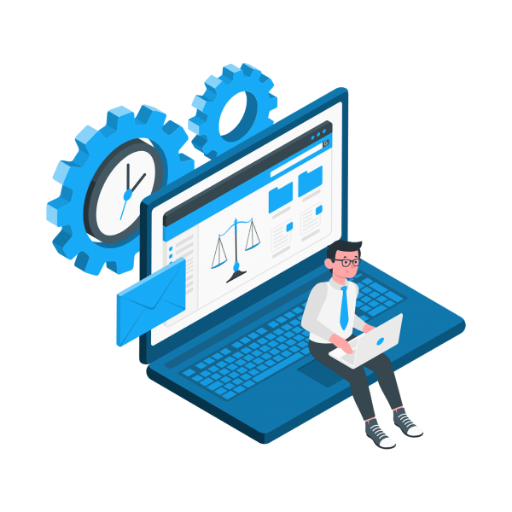Provide a short answer using a single word or phrase for the following question: 
What are flanking the laptop?

Large blue gears and a clock